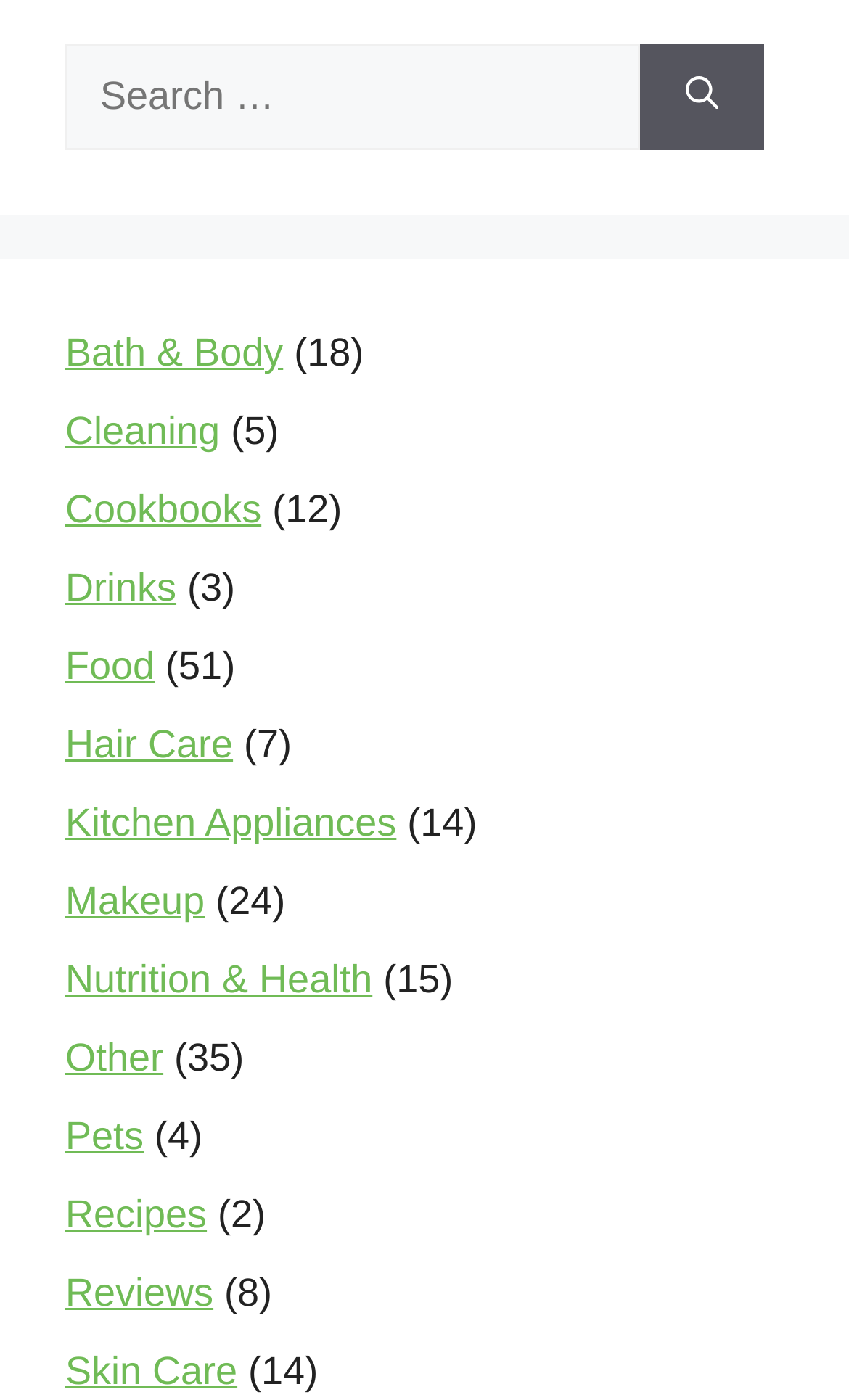Using the element description Bath & Body, predict the bounding box coordinates for the UI element. Provide the coordinates in (top-left x, top-left y, bottom-right x, bottom-right y) format with values ranging from 0 to 1.

[0.077, 0.236, 0.334, 0.267]